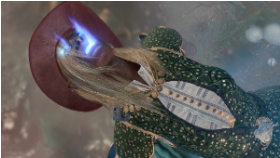Offer a detailed explanation of what is depicted in the image.

The image features a fantastical character, adorned in intricate attire highlighted by a deep green coat embellished with ornate detailing and buttons. The character's striking features include long, flowing hair and futuristic glowing eyes that emit a bright blue light, creating an ethereal presence. A wide-brimmed, maroon hat adds to their distinctive look, making the character resemble a blend of classic and sci-fi elements. The background appears to be a fantastical landscape, enhancing the otherworldly atmosphere. This visual captures an imaginative and captivating representation, likely related to a gaming or fictional universe.